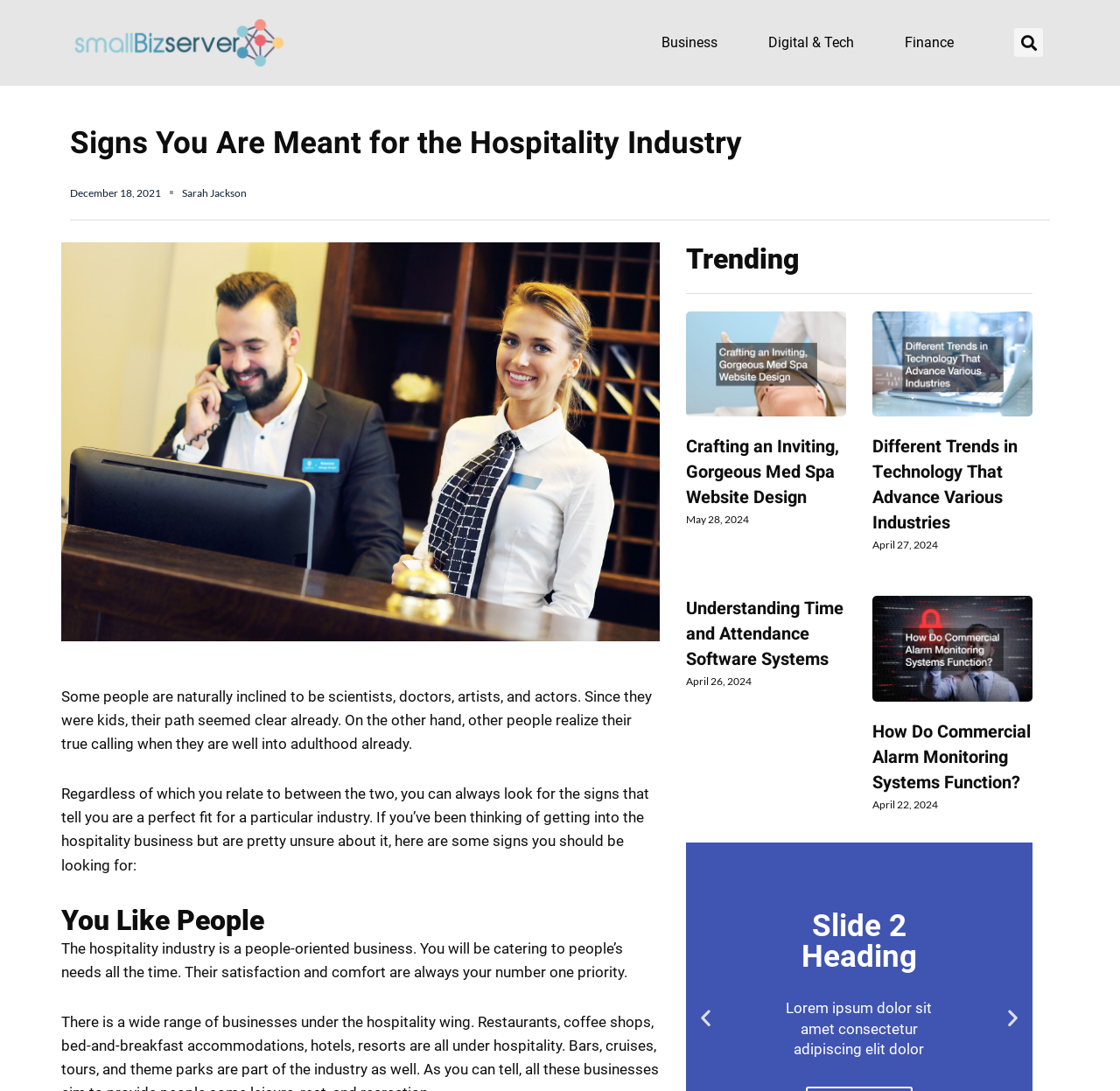Your task is to find and give the main heading text of the webpage.

Signs You Are Meant for the Hospitality Industry